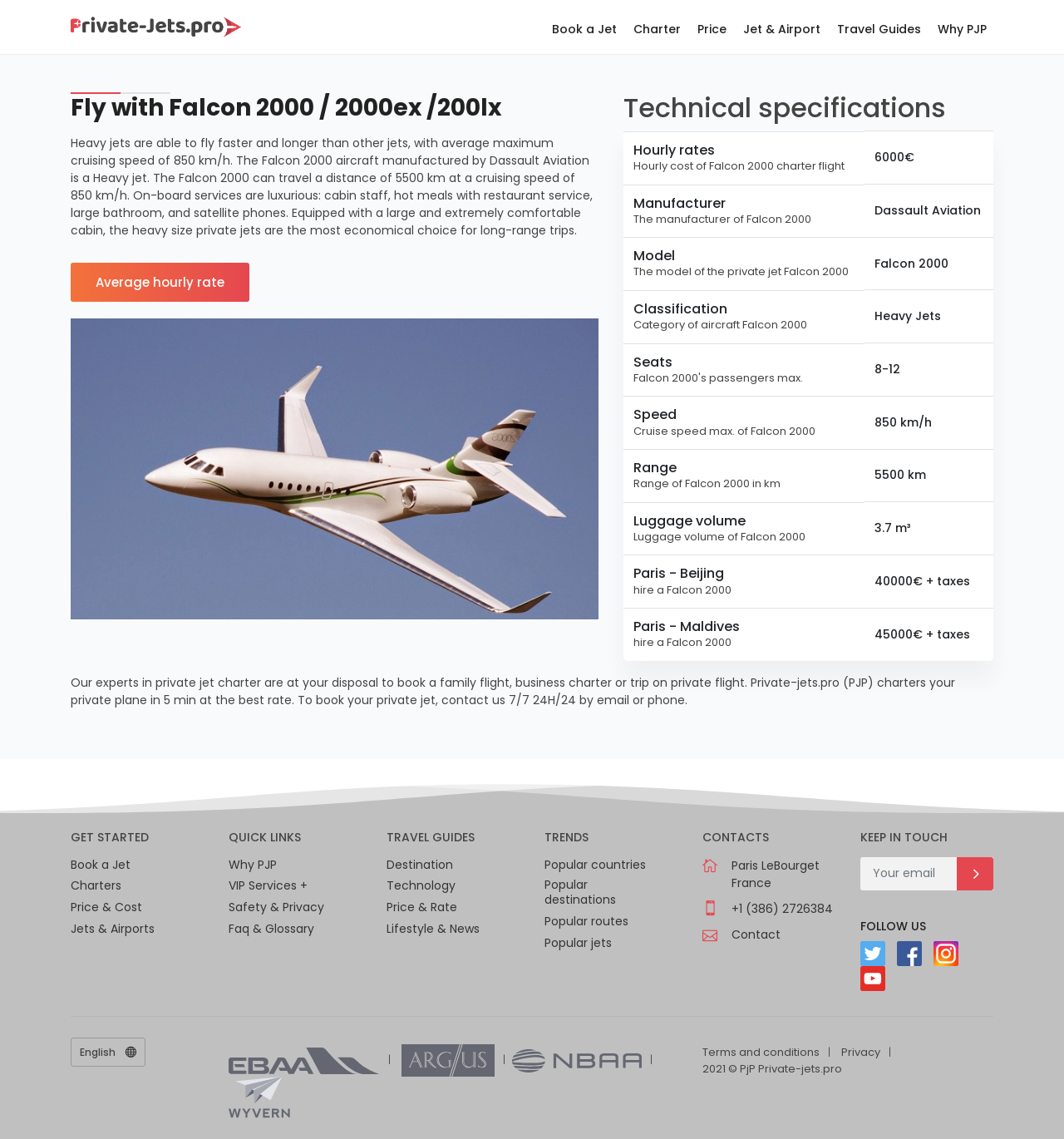Please identify the bounding box coordinates of the element I need to click to follow this instruction: "Contact experts for private jet charter".

[0.066, 0.592, 0.898, 0.622]